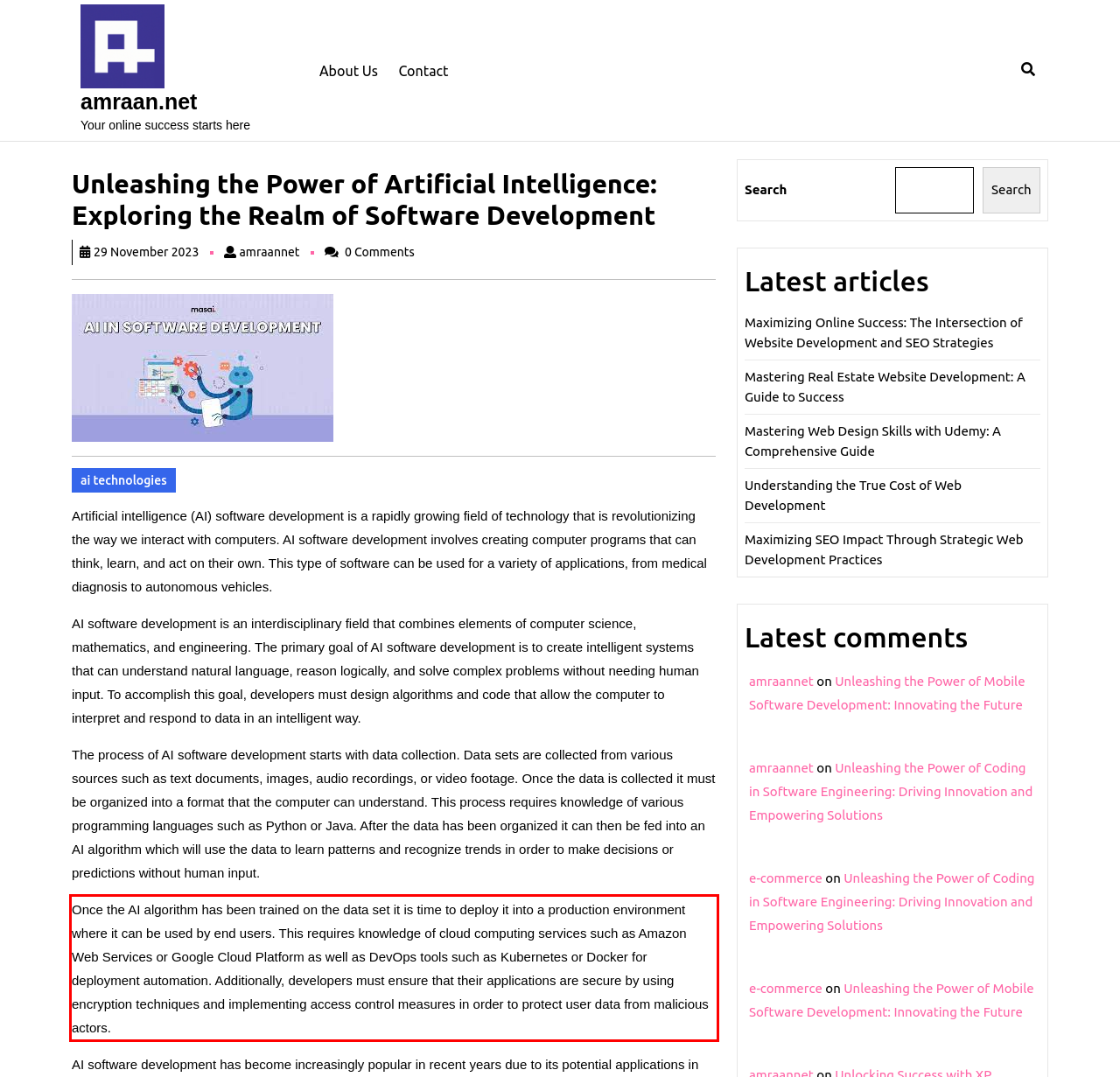Identify the red bounding box in the webpage screenshot and perform OCR to generate the text content enclosed.

Once the AI algorithm has been trained on the data set it is time to deploy it into a production environment where it can be used by end users. This requires knowledge of cloud computing services such as Amazon Web Services or Google Cloud Platform as well as DevOps tools such as Kubernetes or Docker for deployment automation. Additionally, developers must ensure that their applications are secure by using encryption techniques and implementing access control measures in order to protect user data from malicious actors.